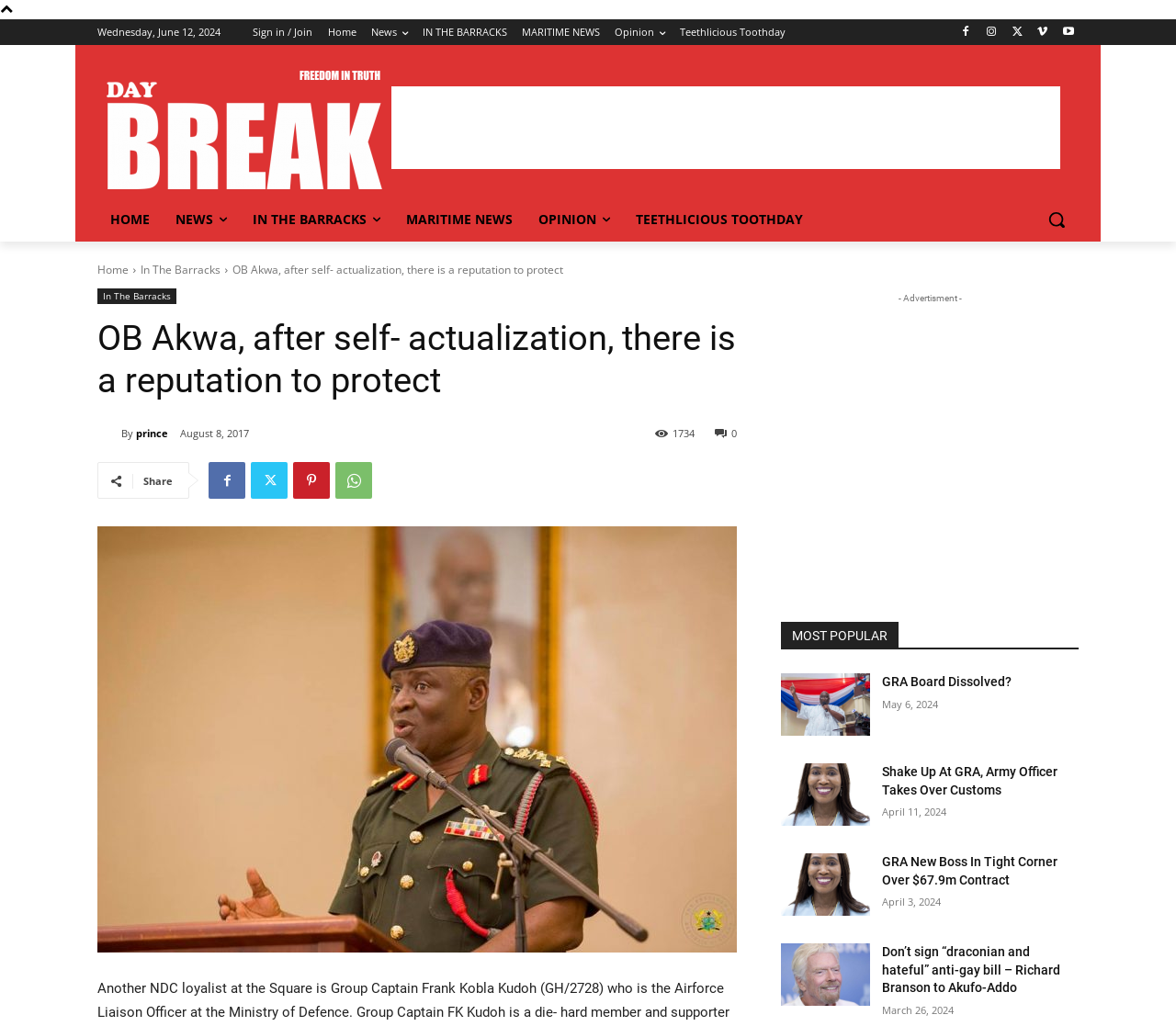Determine the bounding box coordinates for the clickable element required to fulfill the instruction: "Search for something". Provide the coordinates as four float numbers between 0 and 1, i.e., [left, top, right, bottom].

[0.88, 0.192, 0.917, 0.235]